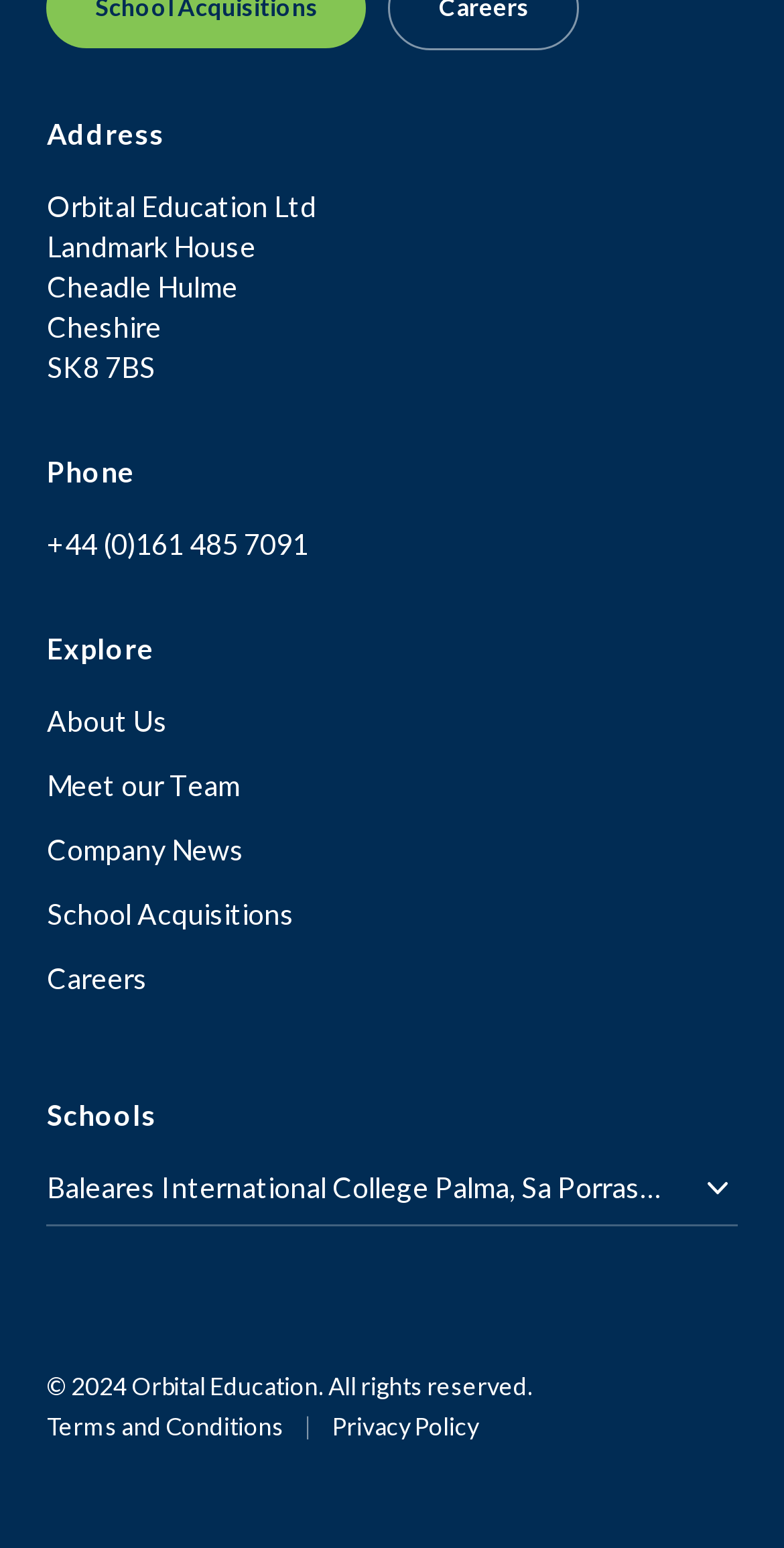Answer the following inquiry with a single word or phrase:
What is the copyright year?

2024